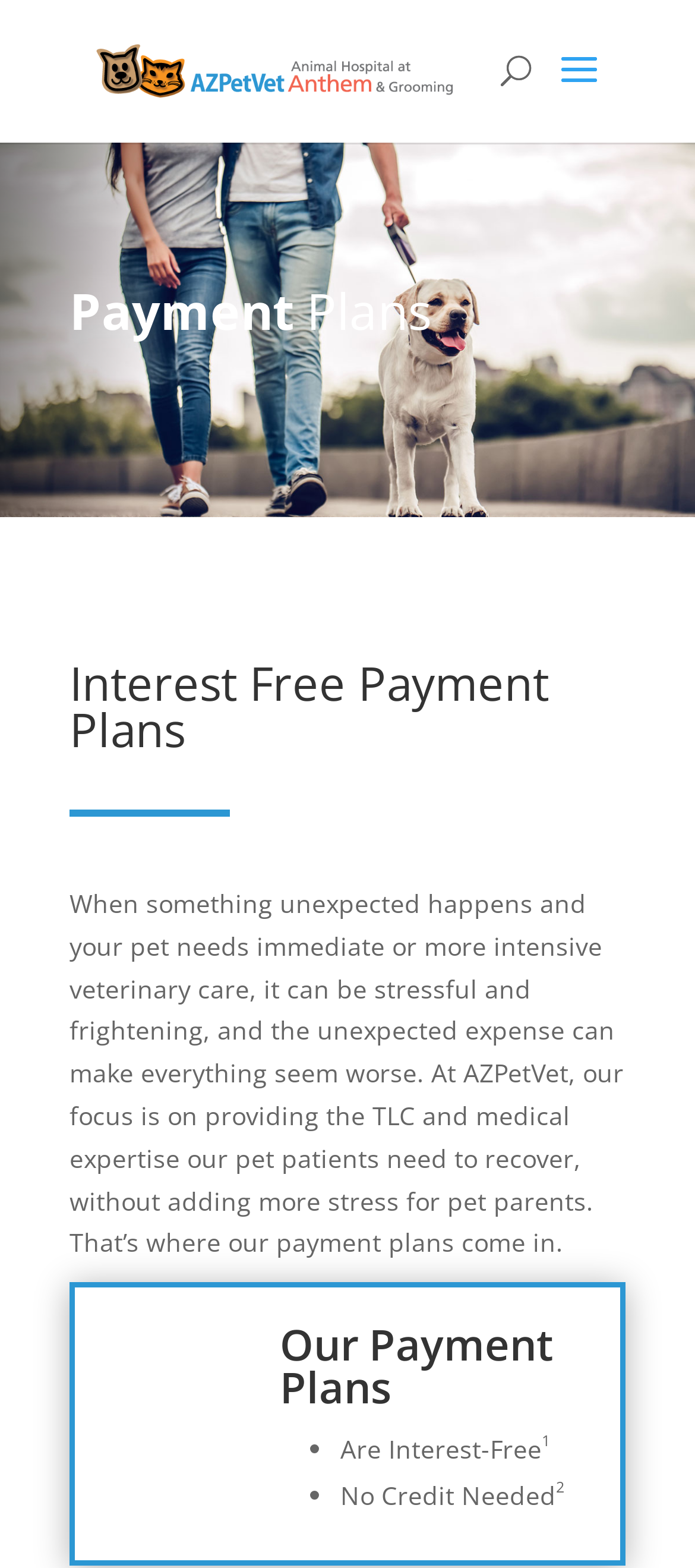Detail the webpage's structure and highlights in your description.

The webpage is about payment plans for pet emergencies at AZPetVet. At the top left, there is a link and an image with the text "AZPetVet". Below this, there is a search bar that spans across the top of the page. 

The main content of the page is divided into sections. The first section has a heading "Payment Plans" followed by a subheading "Interest Free Payment Plans". Below this, there is a paragraph of text that explains the purpose of the payment plans, which is to provide financial support to pet owners during stressful and unexpected veterinary care situations.

Further down the page, there is a table with an image of a cards icon at the top left. The table has a heading "Our Payment Plans" and lists two benefits of the payment plans: they are interest-free and no credit is needed. These benefits are marked with bullet points and have superscript text providing additional information.